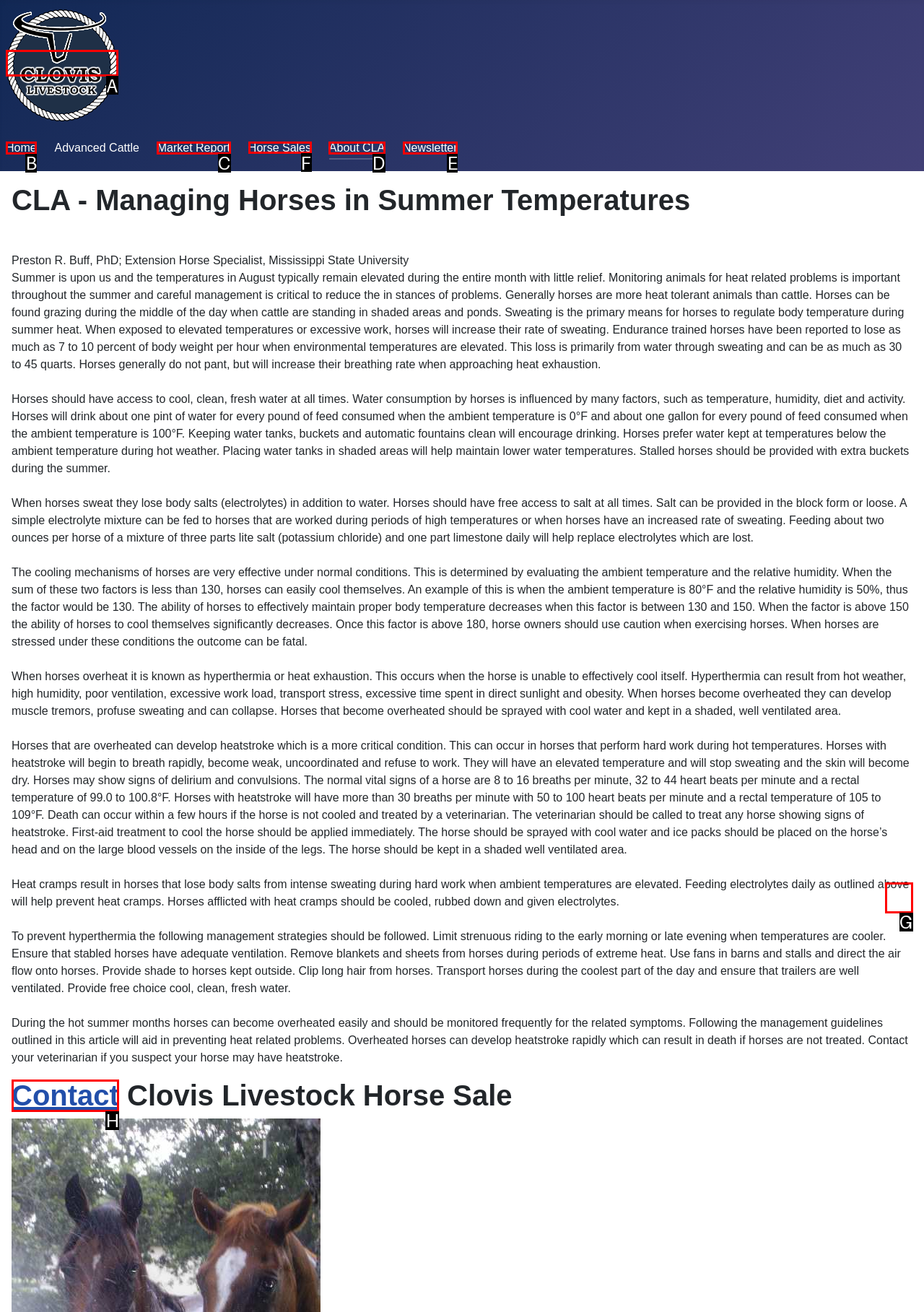Choose the letter that corresponds to the correct button to accomplish the task: Click on the 'Horse Sales' link
Reply with the letter of the correct selection only.

F